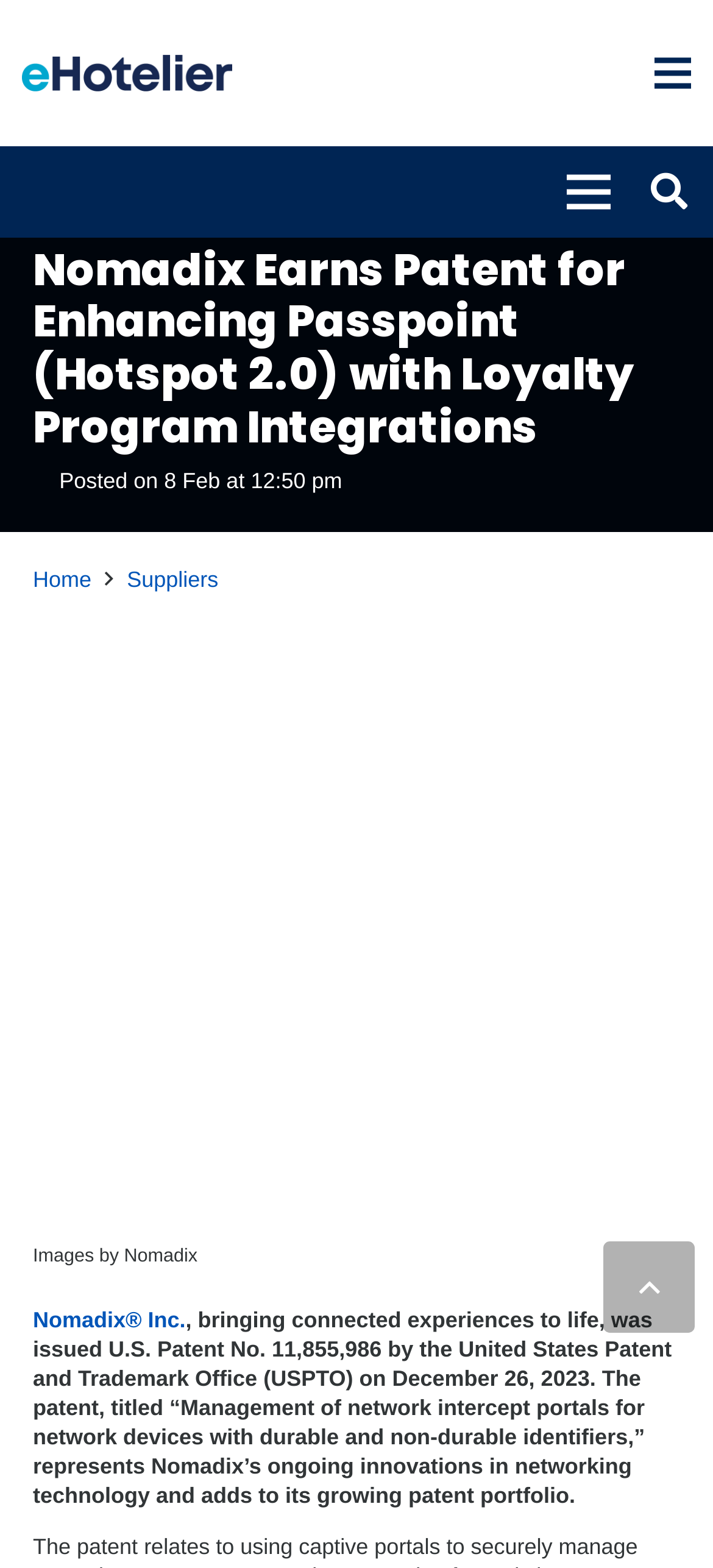What is the name of the logo in the top-left corner?
Using the image as a reference, answer the question in detail.

I found the name of the logo in the top-left corner by examining the image element that is located in the top-left corner of the webpage. The image element has a description that states it is the eHotelier logo.